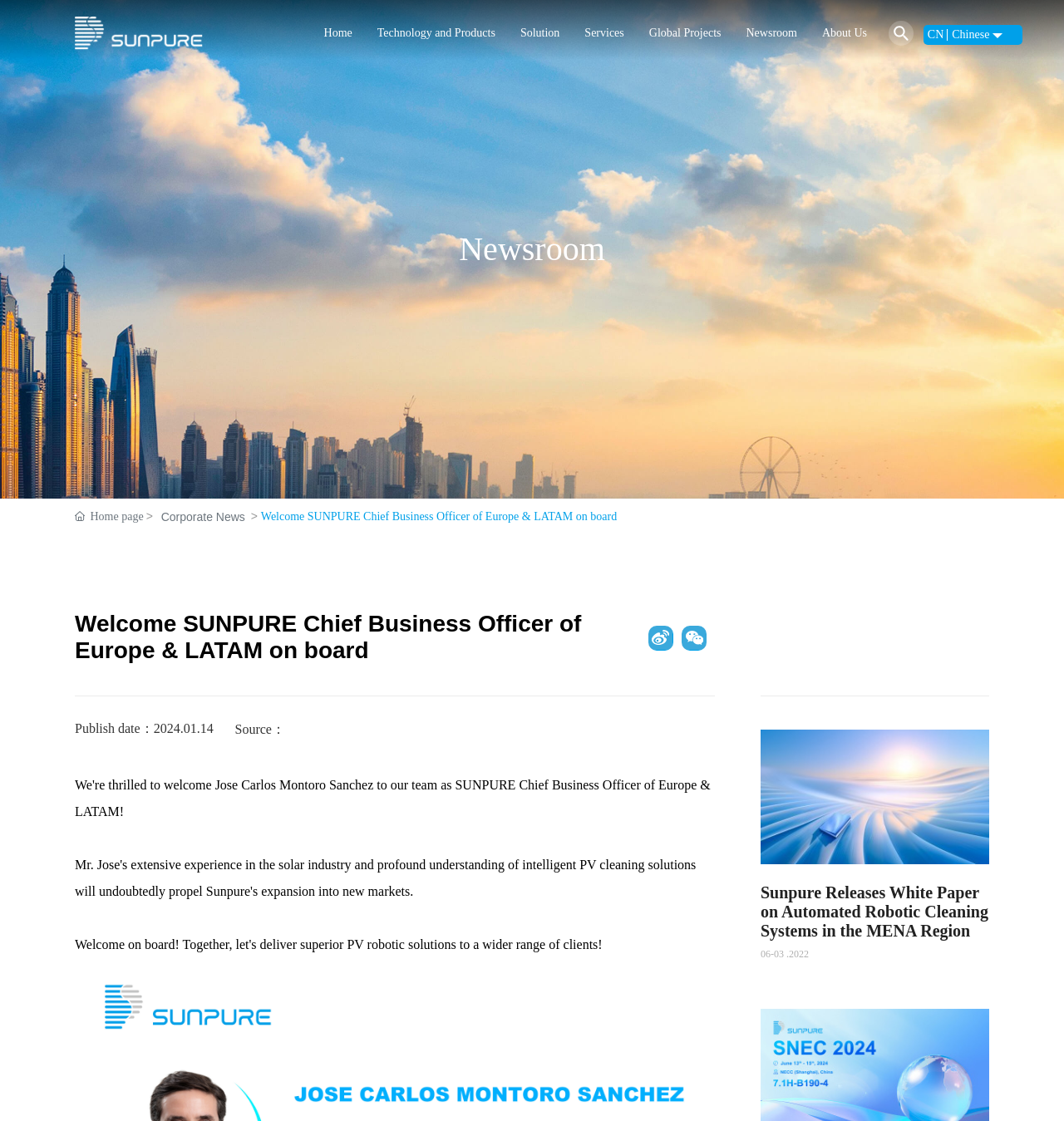Provide the bounding box coordinates for the UI element that is described as: "Technology and Products".

[0.343, 0.0, 0.477, 0.059]